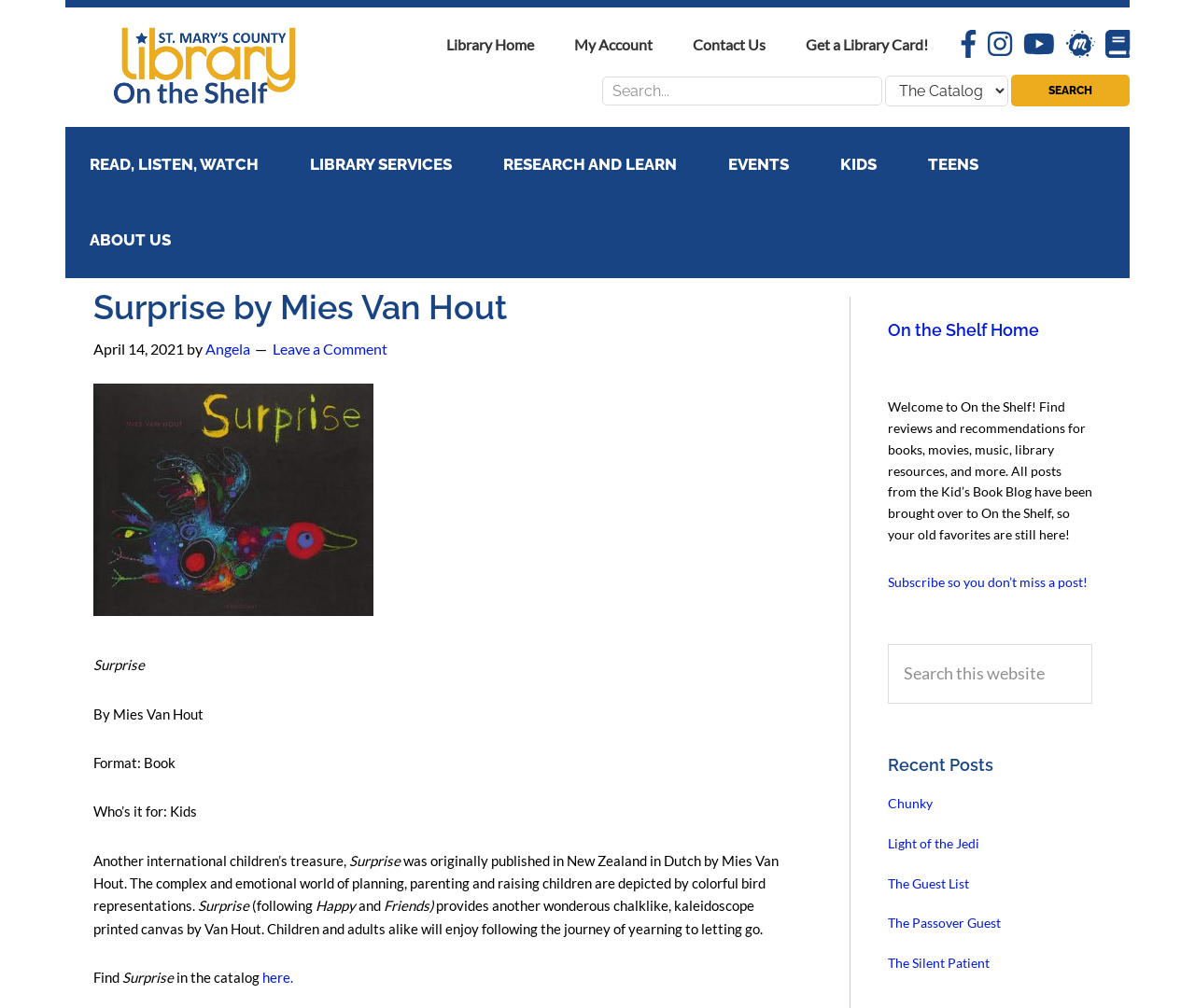Locate the bounding box of the UI element based on this description: "Library Services". Provide four float numbers between 0 and 1 as [left, top, right, bottom].

[0.239, 0.126, 0.398, 0.201]